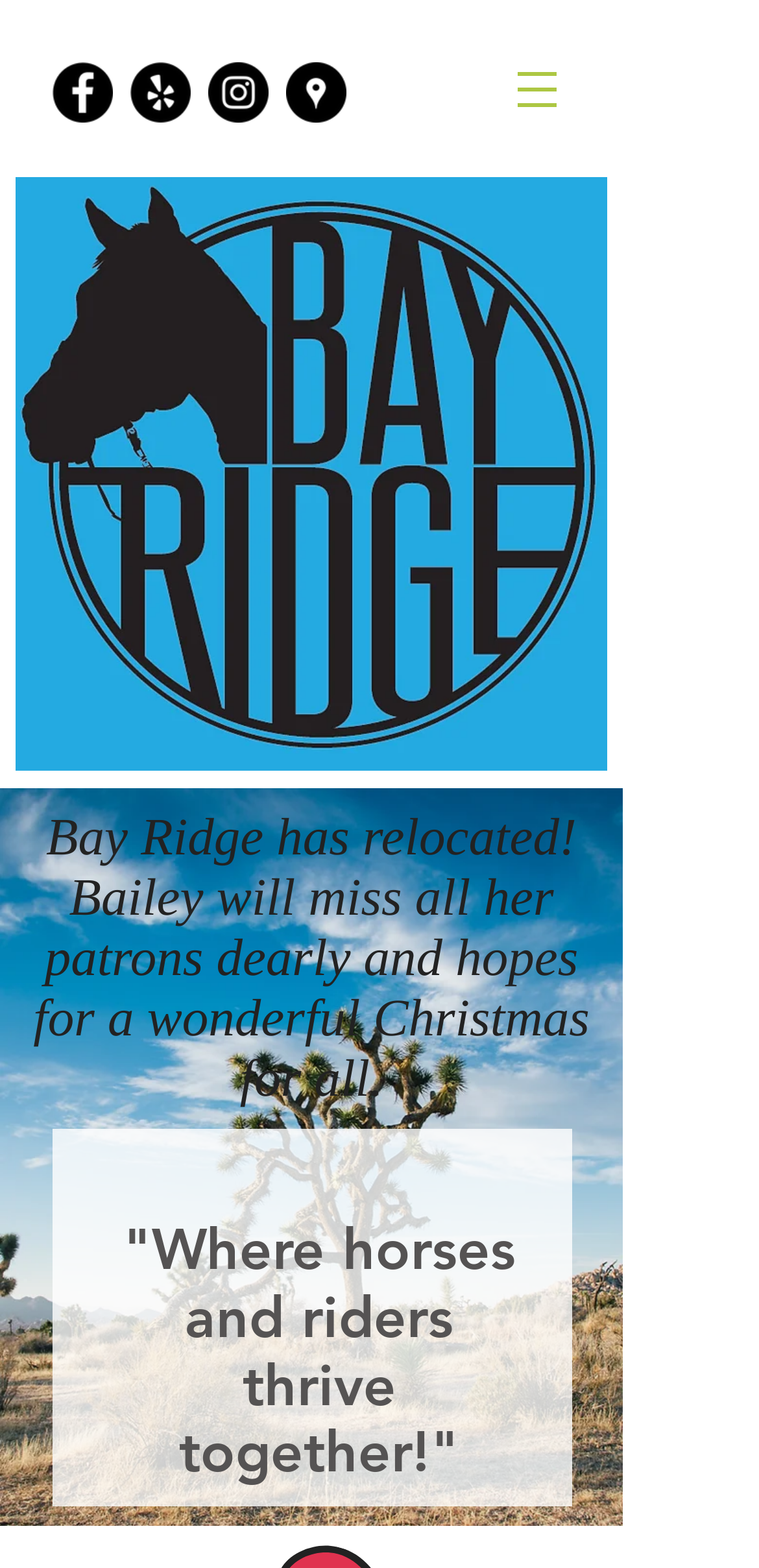Is there a navigation menu available?
Carefully analyze the image and provide a thorough answer to the question.

I found a navigation element labeled 'Site' which suggests that there is a navigation menu available on the webpage.